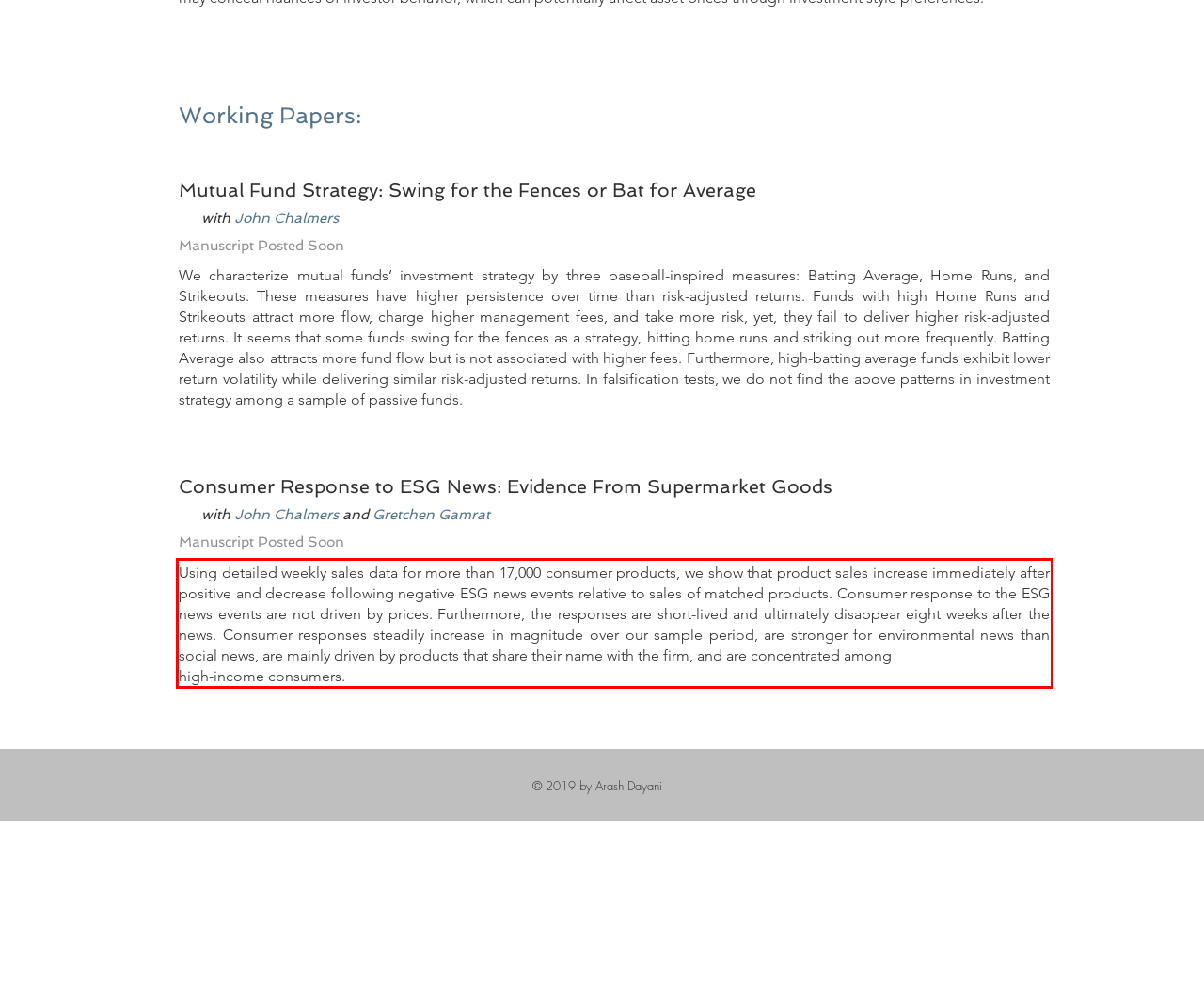You have a screenshot of a webpage with a UI element highlighted by a red bounding box. Use OCR to obtain the text within this highlighted area.

Using detailed weekly sales data for more than 17,000 consumer products, we show that product sales increase immediately after positive and decrease following negative ESG news events relative to sales of matched products. Consumer response to the ESG news events are not driven by prices. Furthermore, the responses are short-lived and ultimately disappear eight weeks after the news. Consumer responses steadily increase in magnitude over our sample period, are stronger for environmental news than social news, are mainly driven by products that share their name with the firm, and are concentrated among high-income consumers.